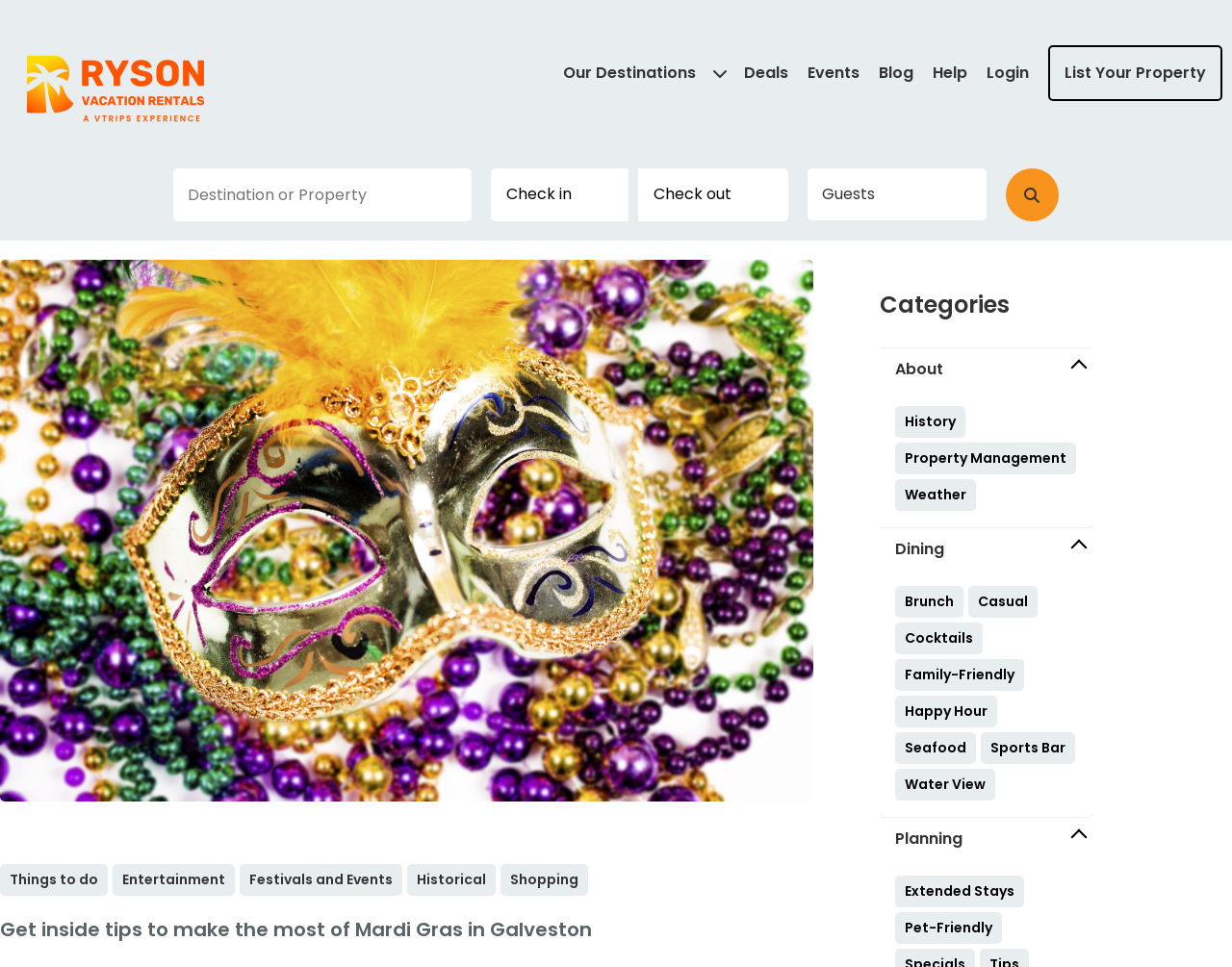Determine the bounding box coordinates of the target area to click to execute the following instruction: "Click on the Deals link."

[0.604, 0.064, 0.64, 0.088]